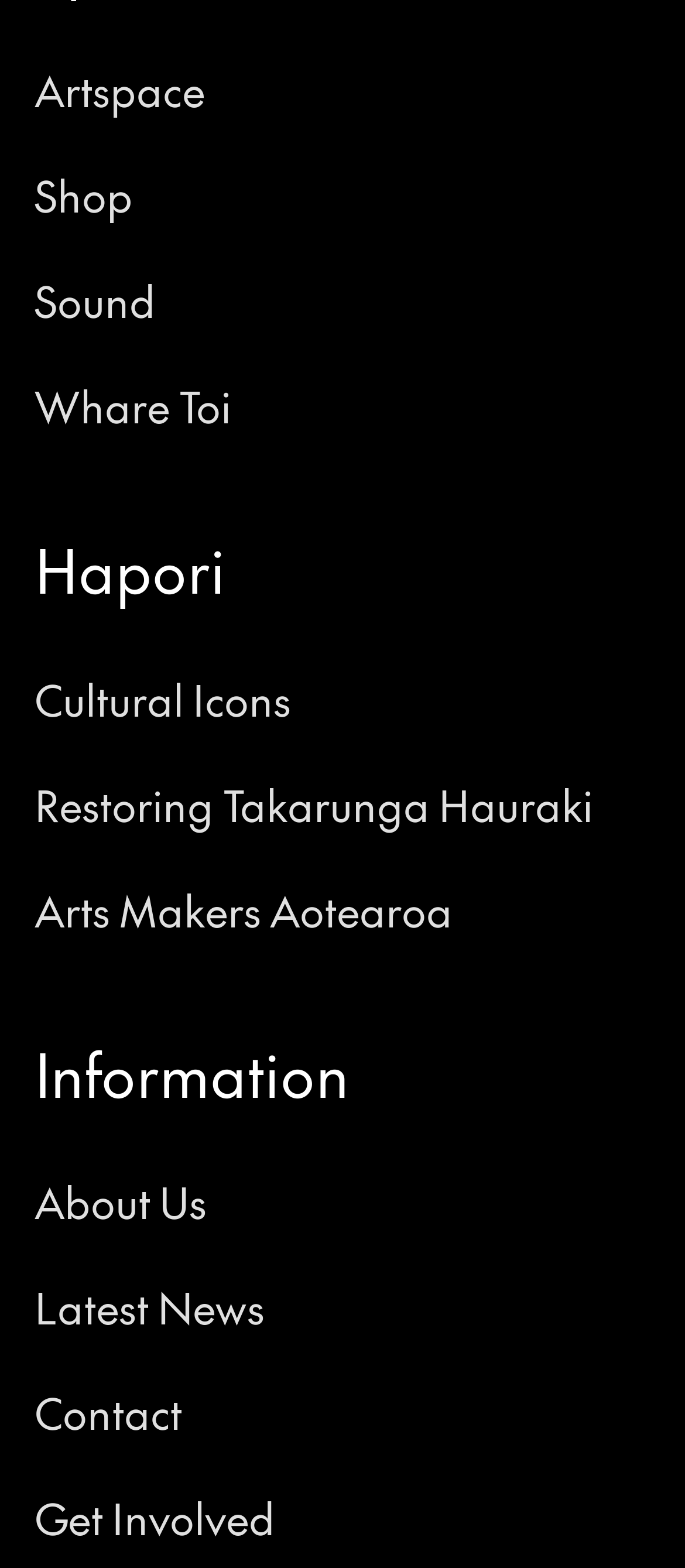Answer this question in one word or a short phrase: What is the second link in the top navigation menu?

Shop